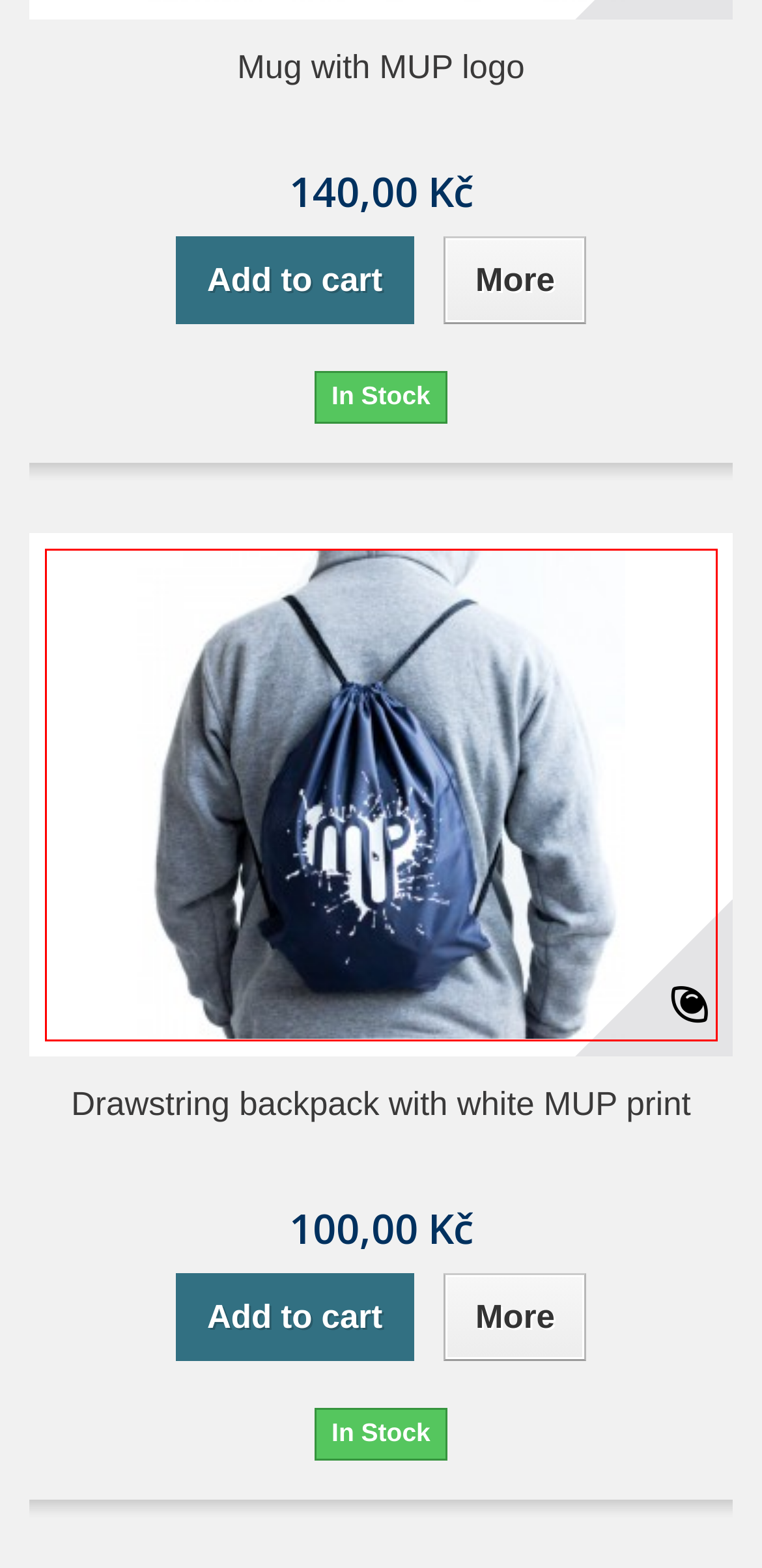Look at the screenshot of a webpage that includes a red bounding box around a UI element. Select the most appropriate webpage description that matches the page seen after clicking the highlighted element. Here are the candidates:
A. Informace o ochraně osobních údajů - Metropolitní univerzita Praha
B. Grey unisex hoodie - Eshop MUP
C. Drawstring backpack with white MUP print - Eshop MUP
D. Powerbank with MUP logo - Eshop MUP
E. Eshop MUP
F. Unisex baseball jacket with snap fasteners - Eshop MUP
G. Login - Eshop MUP
H. Drawstring backpack with multicoloured MUP print - Eshop MUP

C